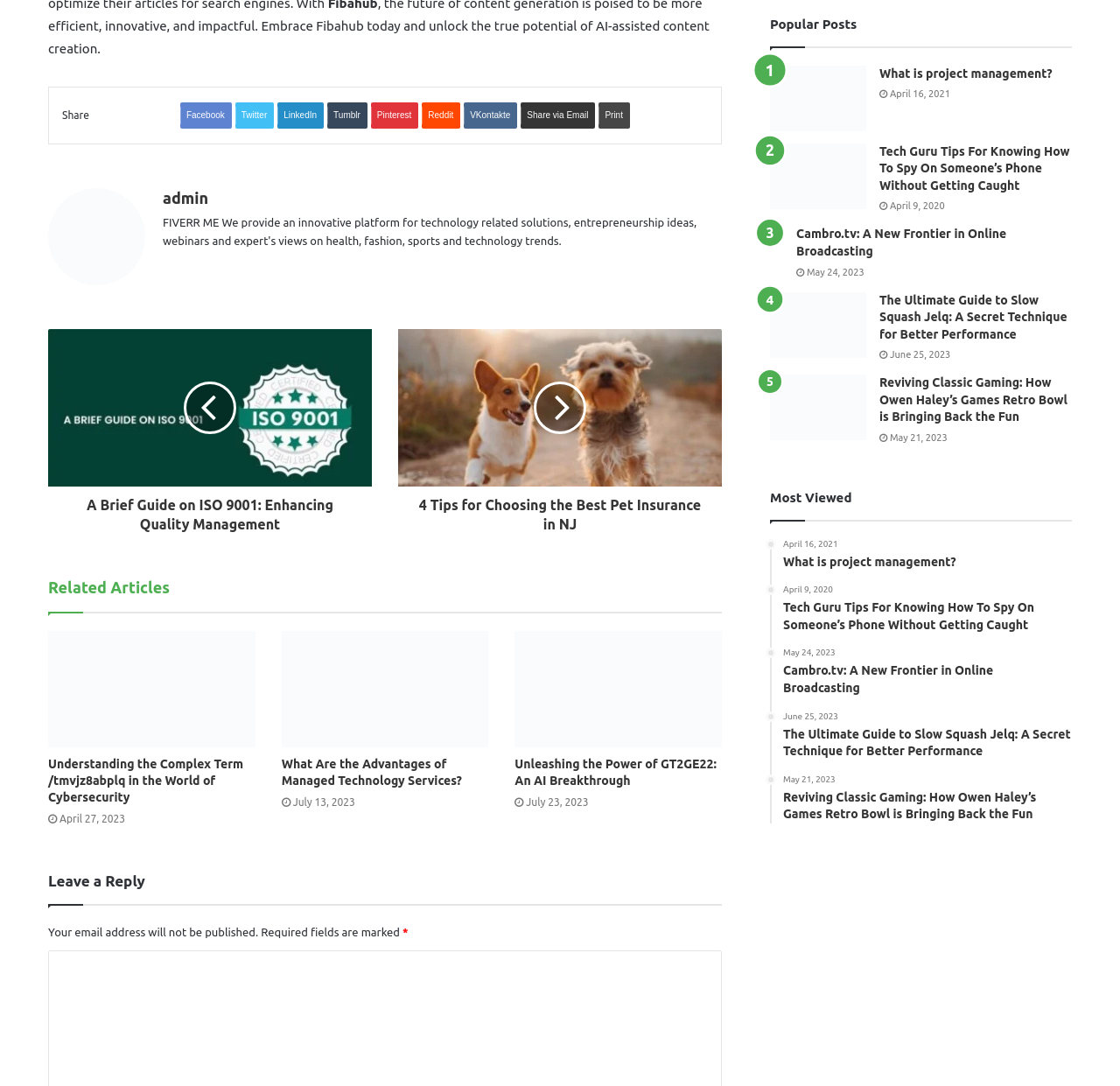Locate the bounding box coordinates of the region to be clicked to comply with the following instruction: "Share on Facebook". The coordinates must be four float numbers between 0 and 1, in the form [left, top, right, bottom].

[0.161, 0.095, 0.207, 0.119]